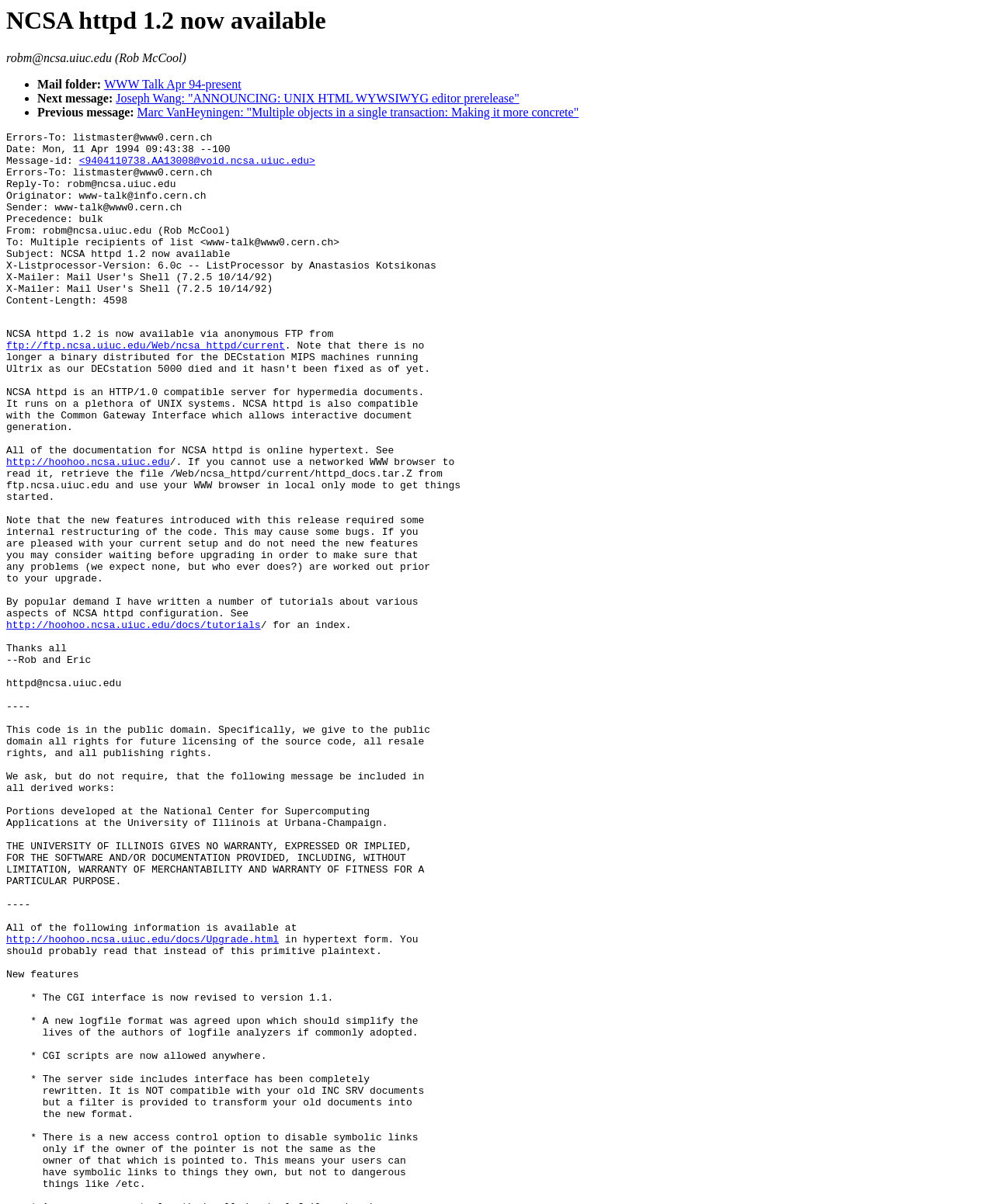Give a concise answer using only one word or phrase for this question:
What is the warranty for the software?

None